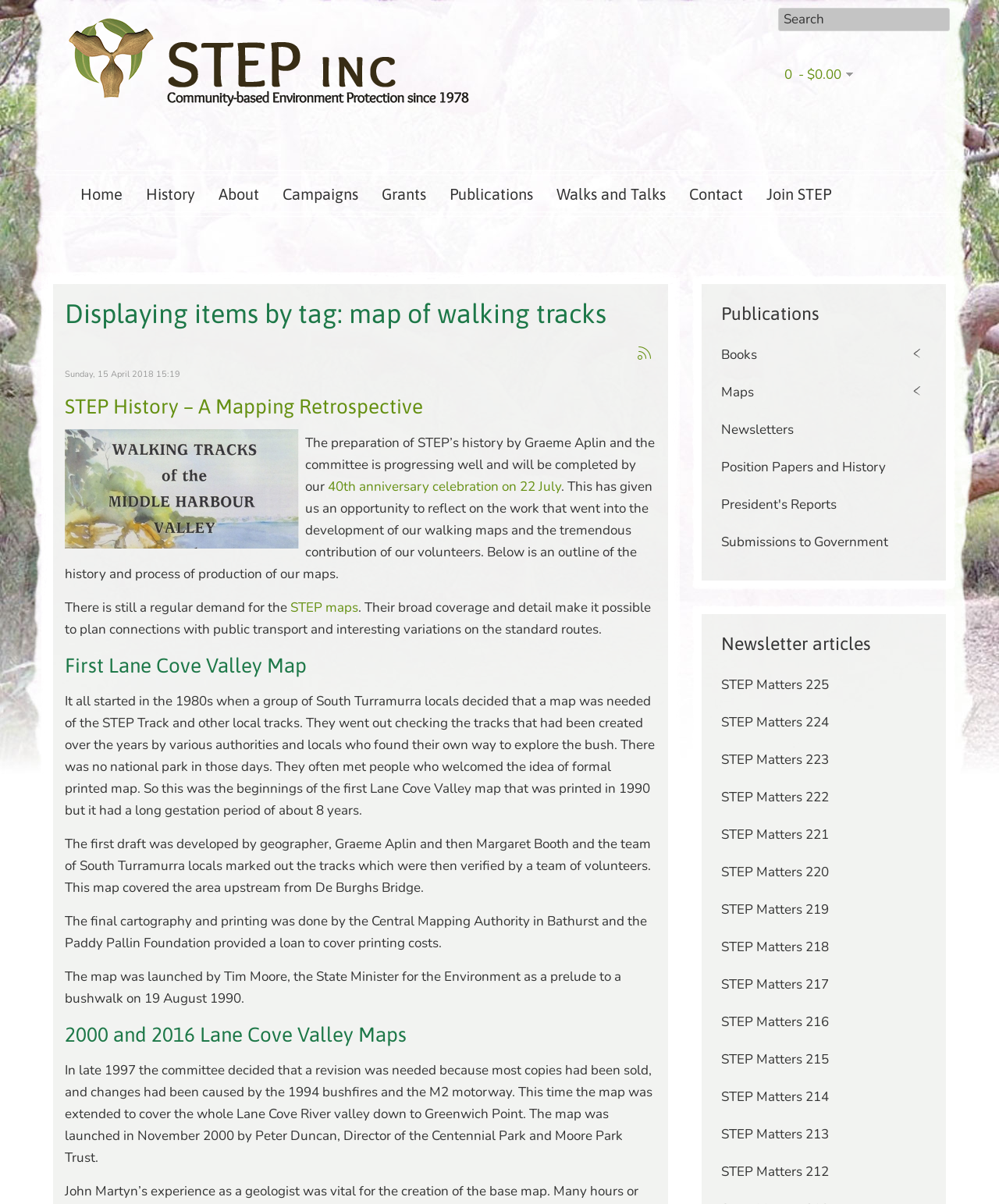Please locate the bounding box coordinates of the element's region that needs to be clicked to follow the instruction: "Read about 'Planning for the future'". The bounding box coordinates should be provided as four float numbers between 0 and 1, i.e., [left, top, right, bottom].

None